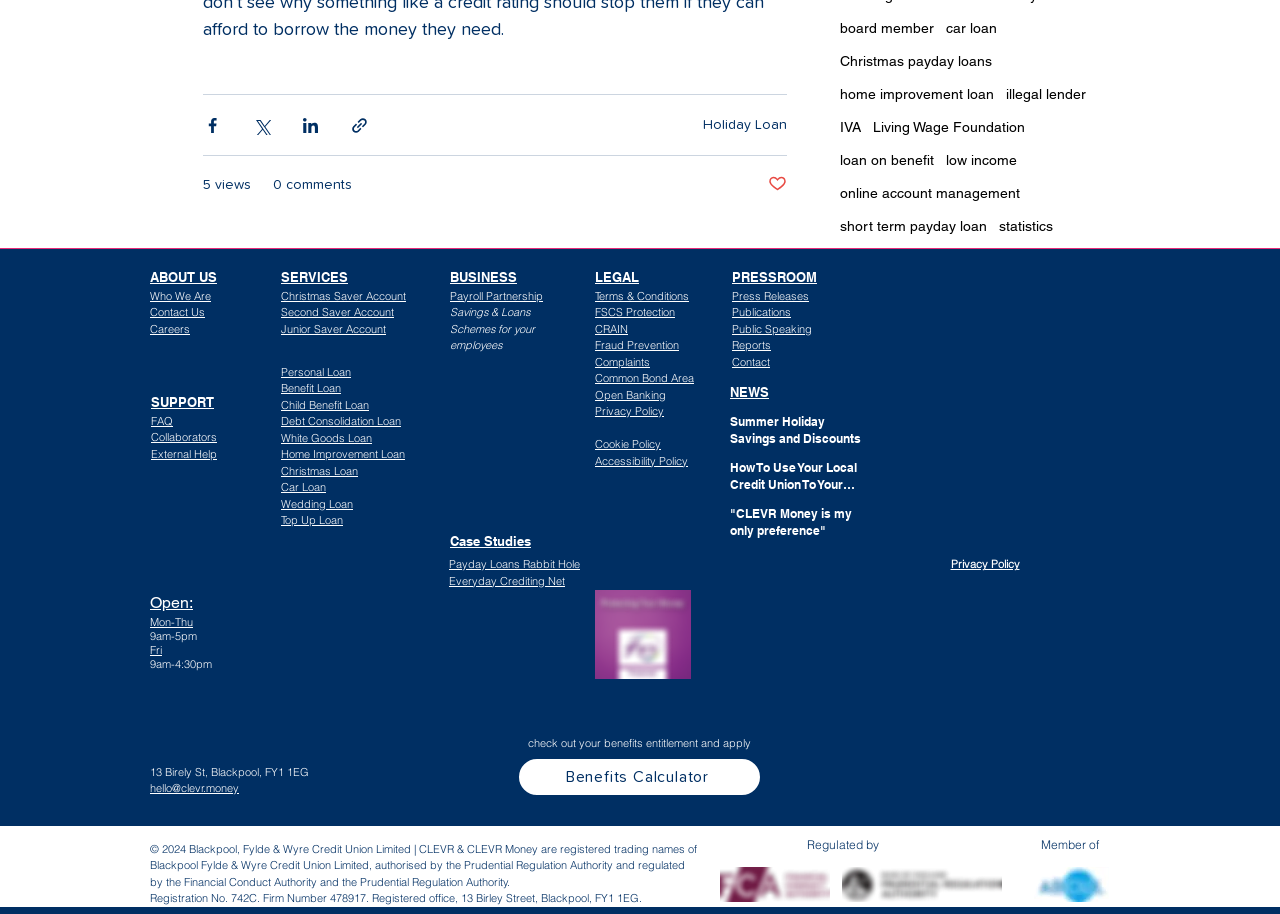How many social media sharing buttons are there?
Please provide a comprehensive answer based on the visual information in the image.

There are four social media sharing buttons, namely 'Share via Facebook', 'Share via Twitter', 'Share via LinkedIn', and 'Share via link', each with its own button and image element.